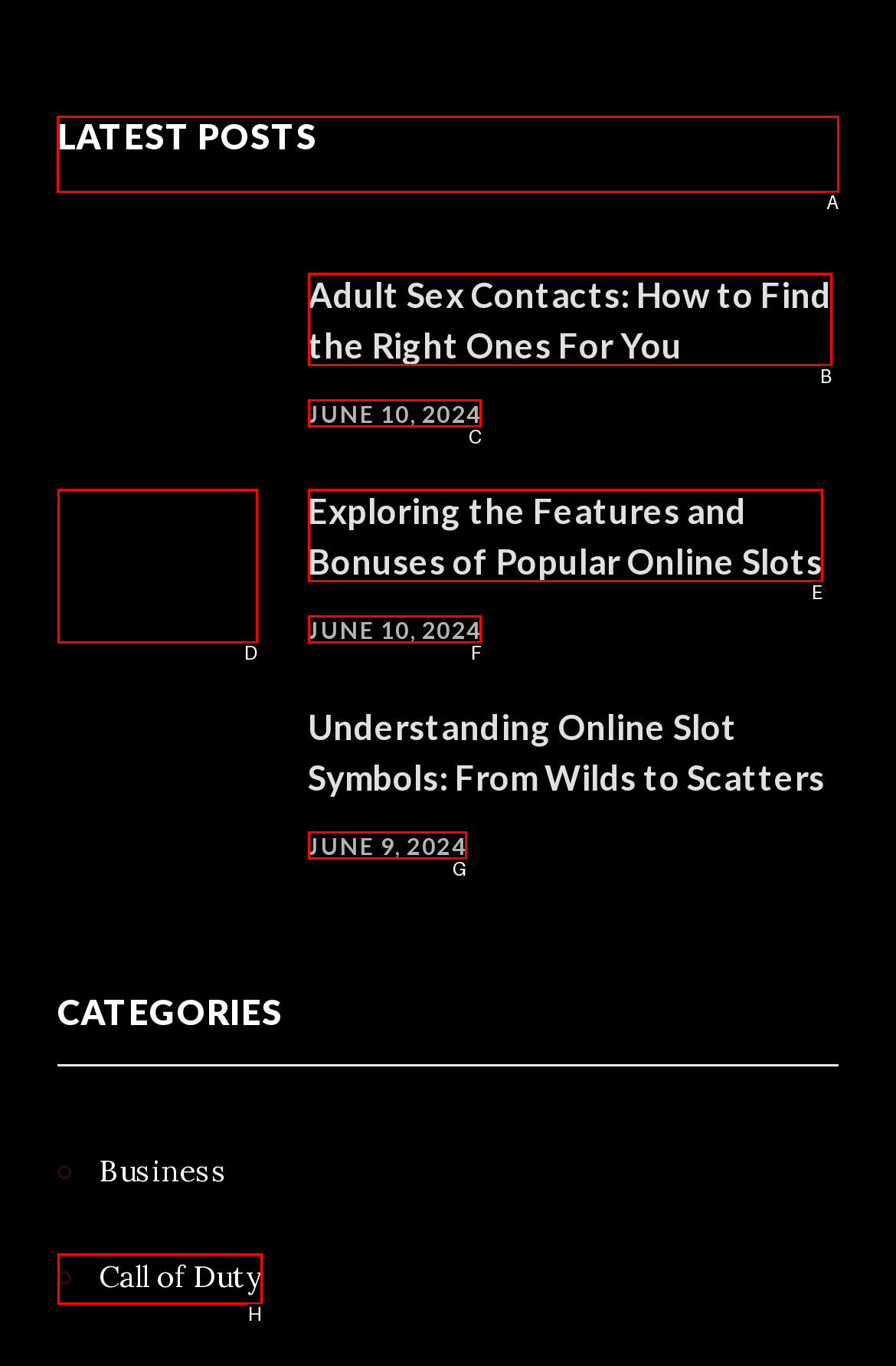Choose the letter of the option you need to click to view latest posts. Answer with the letter only.

A